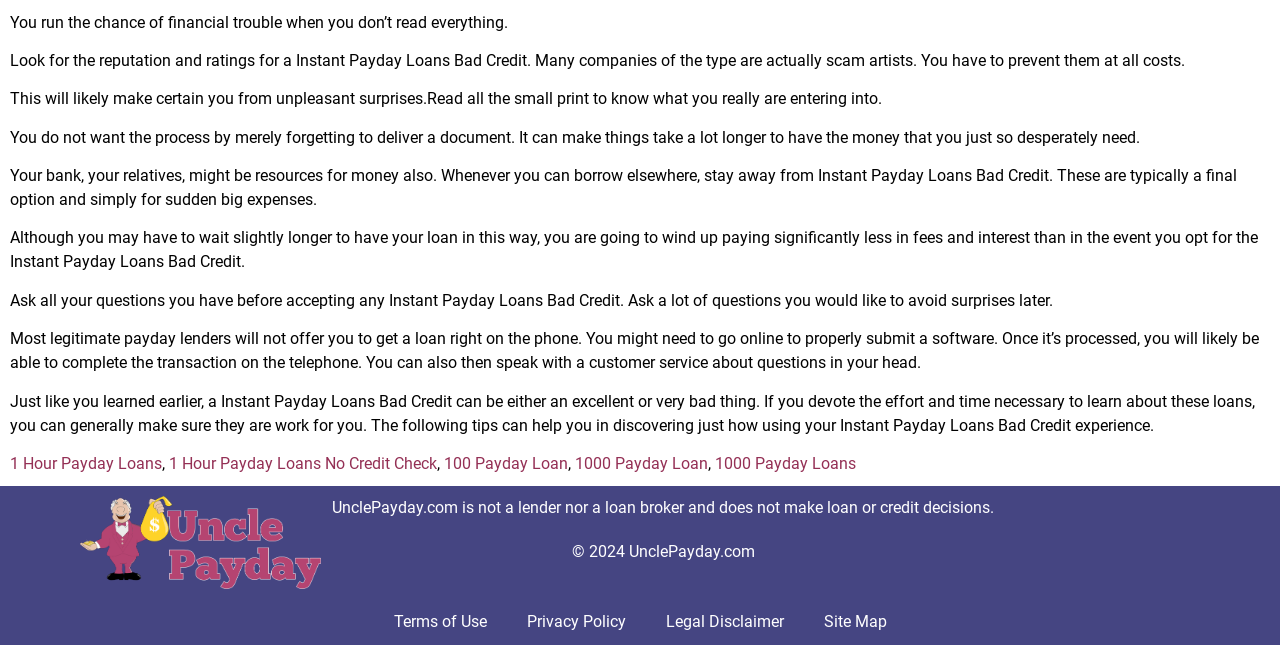For the given element description 1 Hour Payday Loans, determine the bounding box coordinates of the UI element. The coordinates should follow the format (top-left x, top-left y, bottom-right x, bottom-right y) and be within the range of 0 to 1.

[0.008, 0.704, 0.127, 0.733]